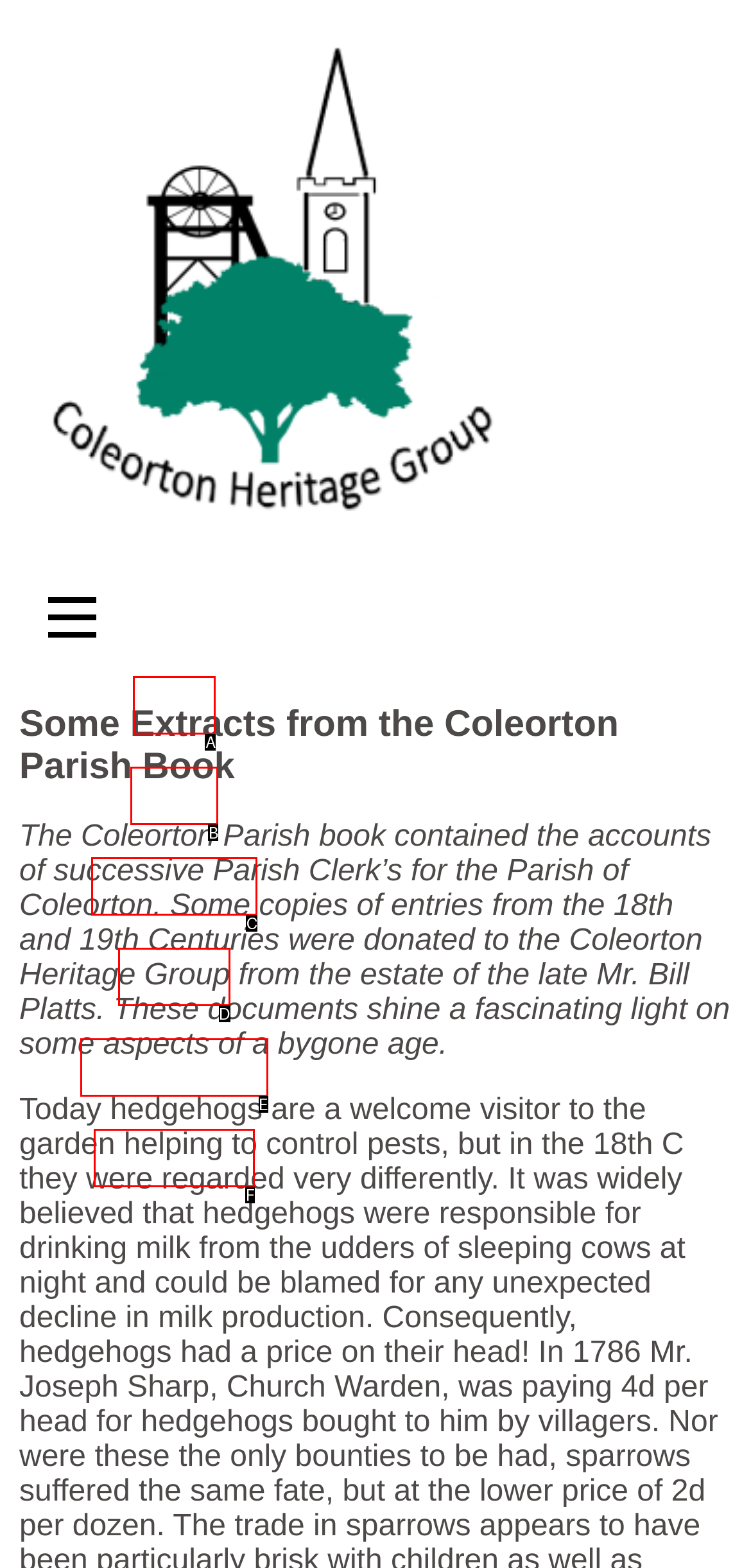Choose the HTML element that best fits the description: History Walks. Answer with the option's letter directly.

E